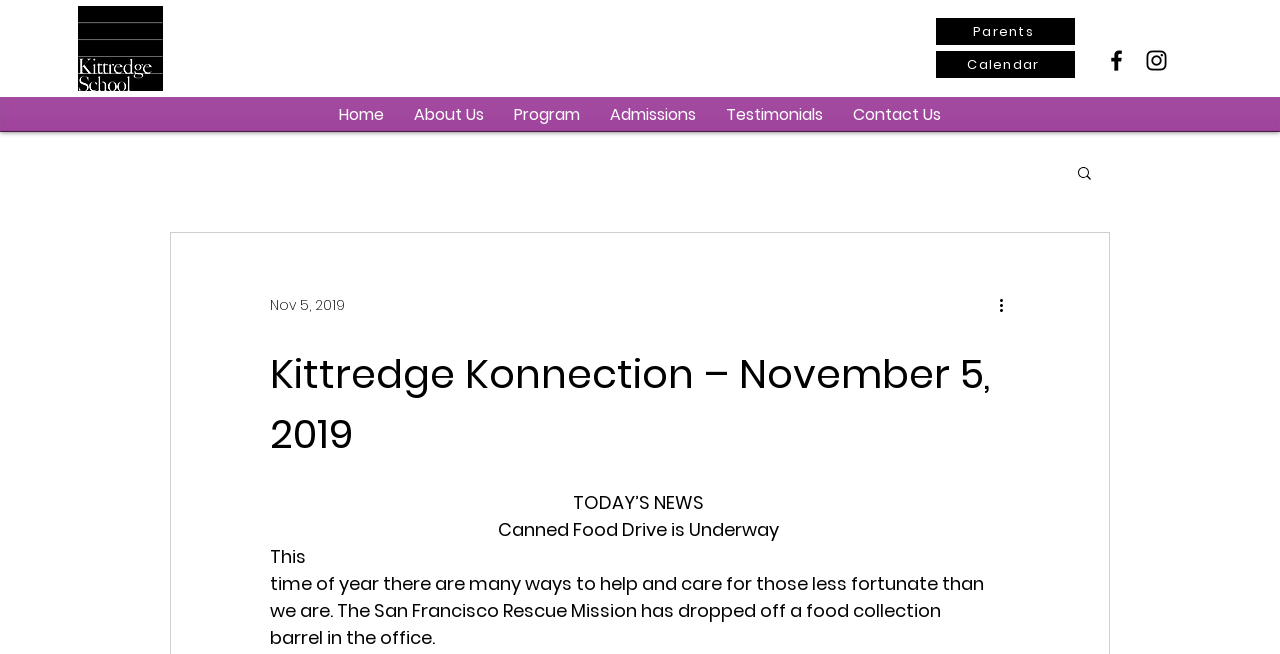Using the given element description, provide the bounding box coordinates (top-left x, top-left y, bottom-right x, bottom-right y) for the corresponding UI element in the screenshot: Contact Us

[0.655, 0.148, 0.747, 0.202]